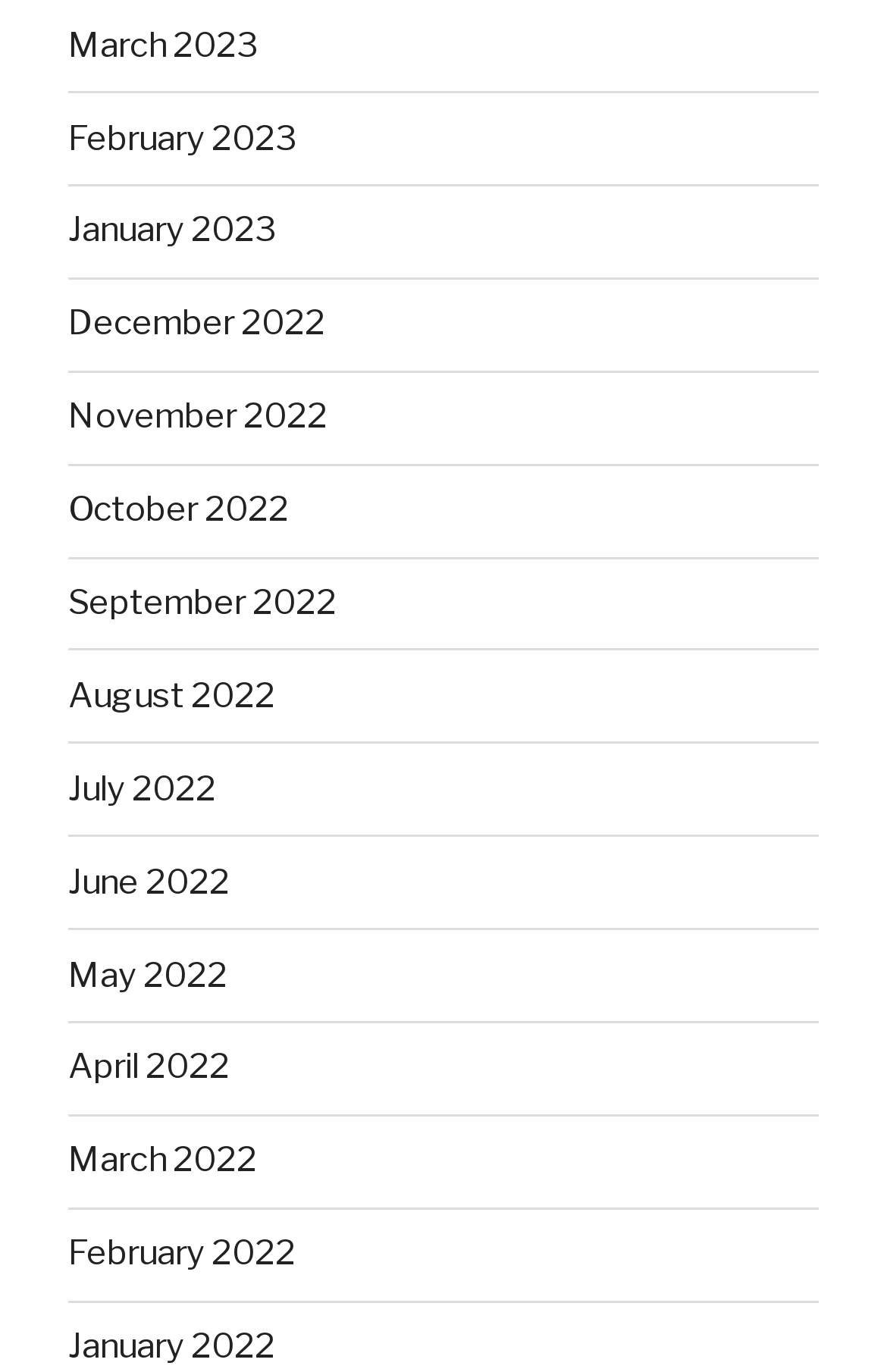Please indicate the bounding box coordinates for the clickable area to complete the following task: "access December 2022". The coordinates should be specified as four float numbers between 0 and 1, i.e., [left, top, right, bottom].

[0.077, 0.221, 0.367, 0.251]